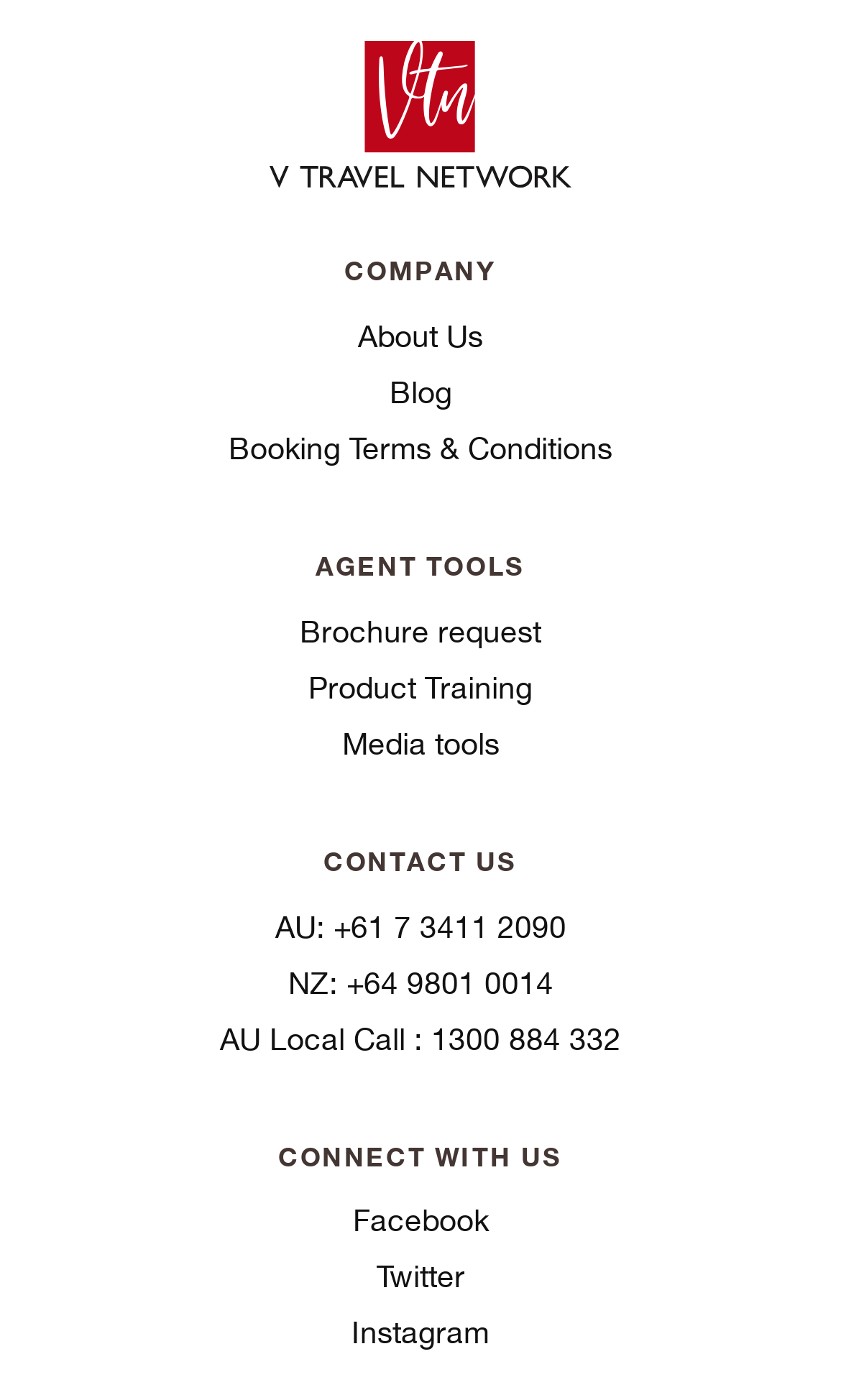What is the second link under AGENT TOOLS?
From the image, respond with a single word or phrase.

Product Training